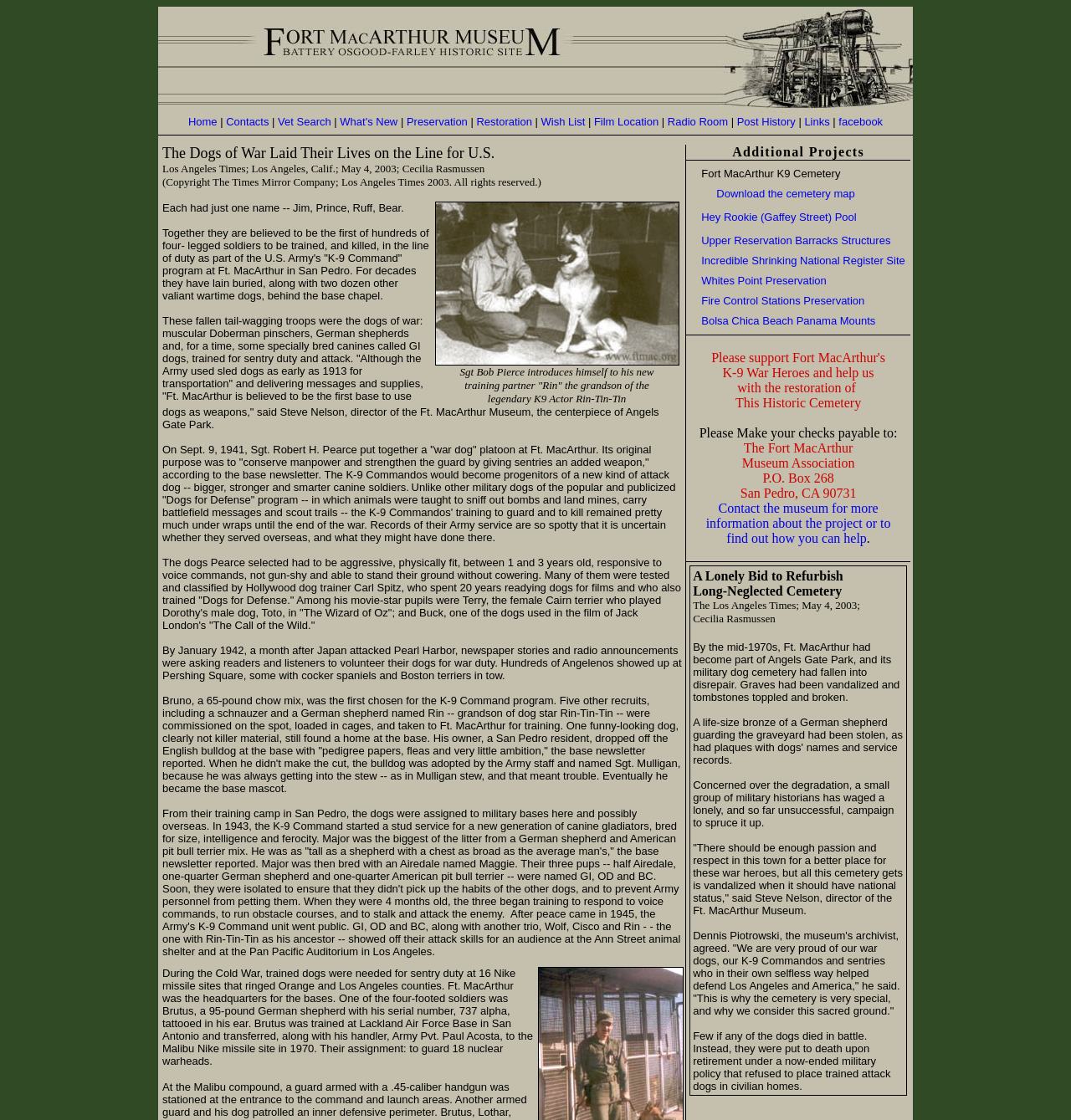Using the webpage screenshot and the element description Hey Rookie (Gaffey Street) Pool, determine the bounding box coordinates. Specify the coordinates in the format (top-left x, top-left y, bottom-right x, bottom-right y) with values ranging from 0 to 1.

[0.655, 0.188, 0.8, 0.199]